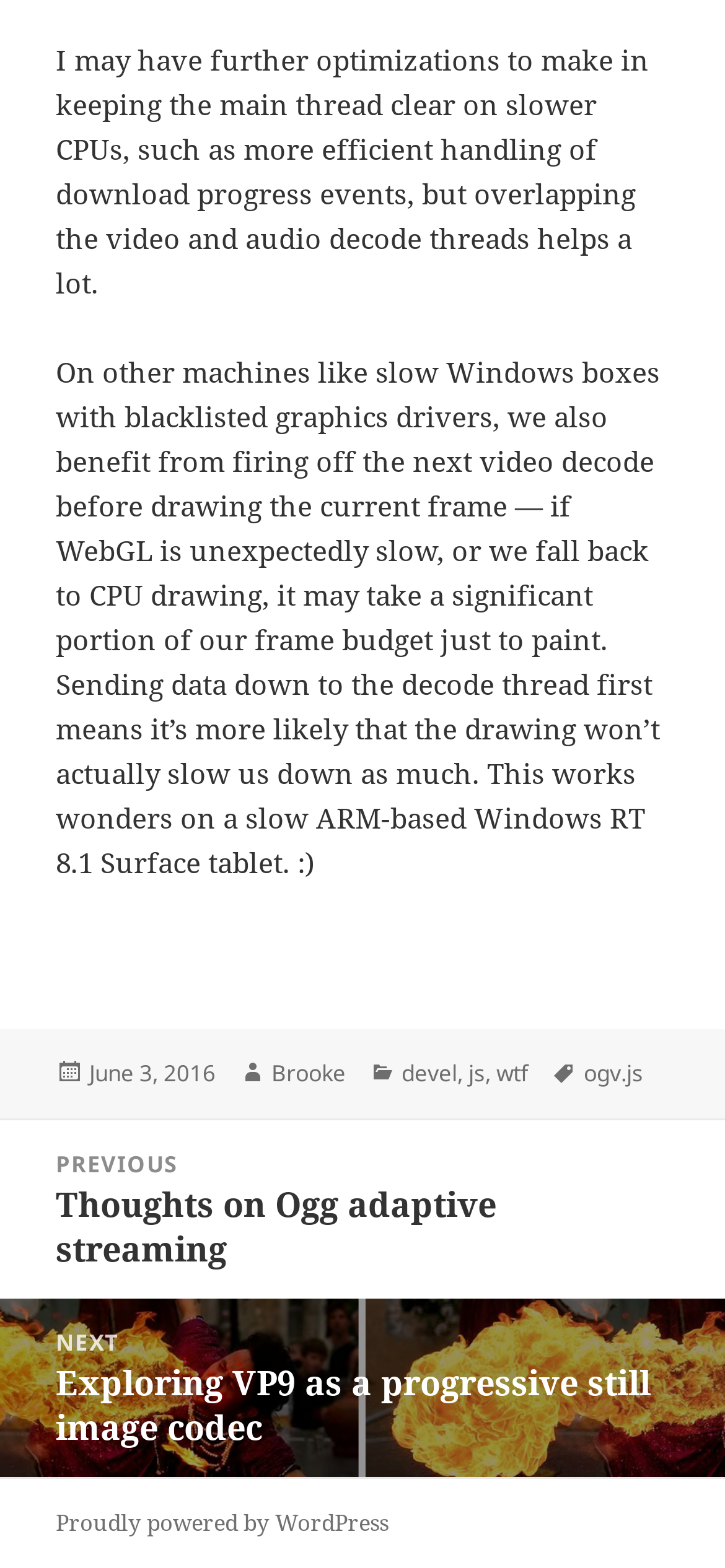Pinpoint the bounding box coordinates for the area that should be clicked to perform the following instruction: "View next post".

[0.0, 0.829, 1.0, 0.942]